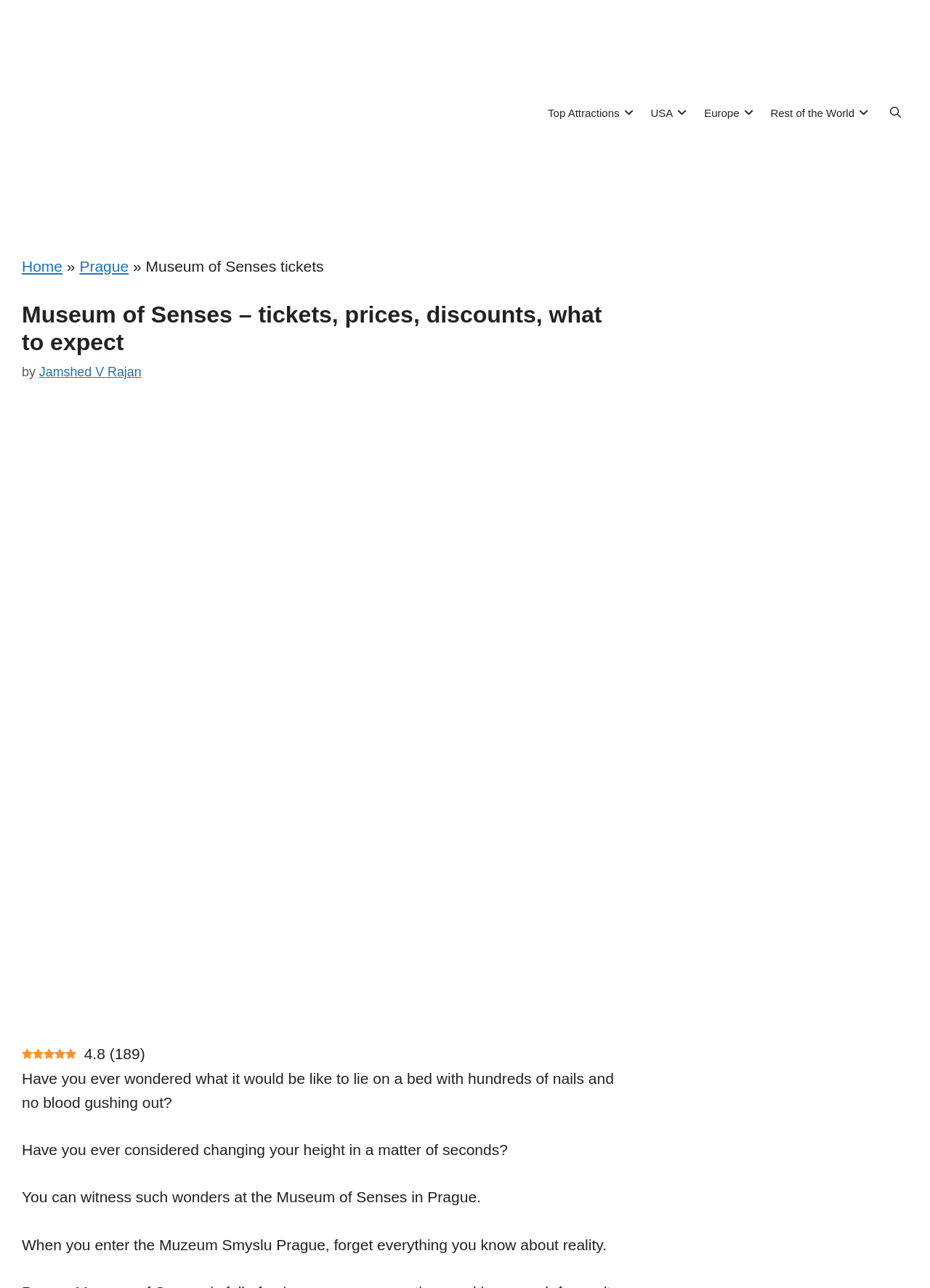Answer in one word or a short phrase: 
What is the rating of the Museum of Senses?

4.8